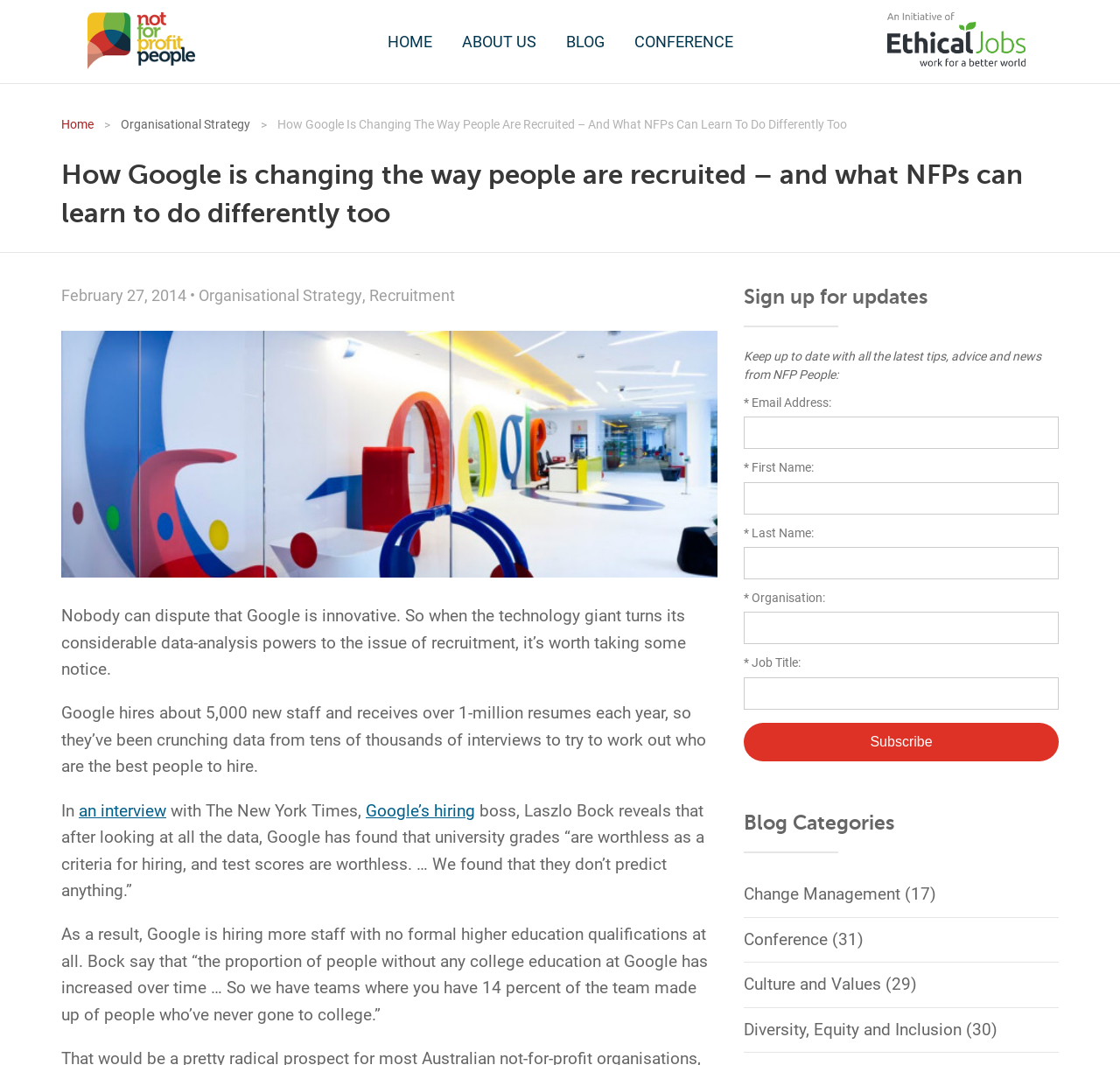Can you extract the primary headline text from the webpage?

How Google is changing the way people are recruited – and what NFPs can learn to do differently too